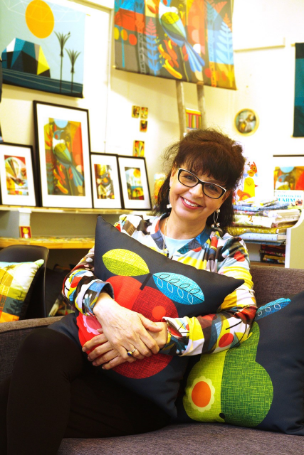What is the name of Ellen's retail outlet?
Based on the image, answer the question with as much detail as possible.

The caption states that Ellen has turned her passion for design into a successful retail outlet called 'ELLEN G.' in Eastbourne, New Zealand.